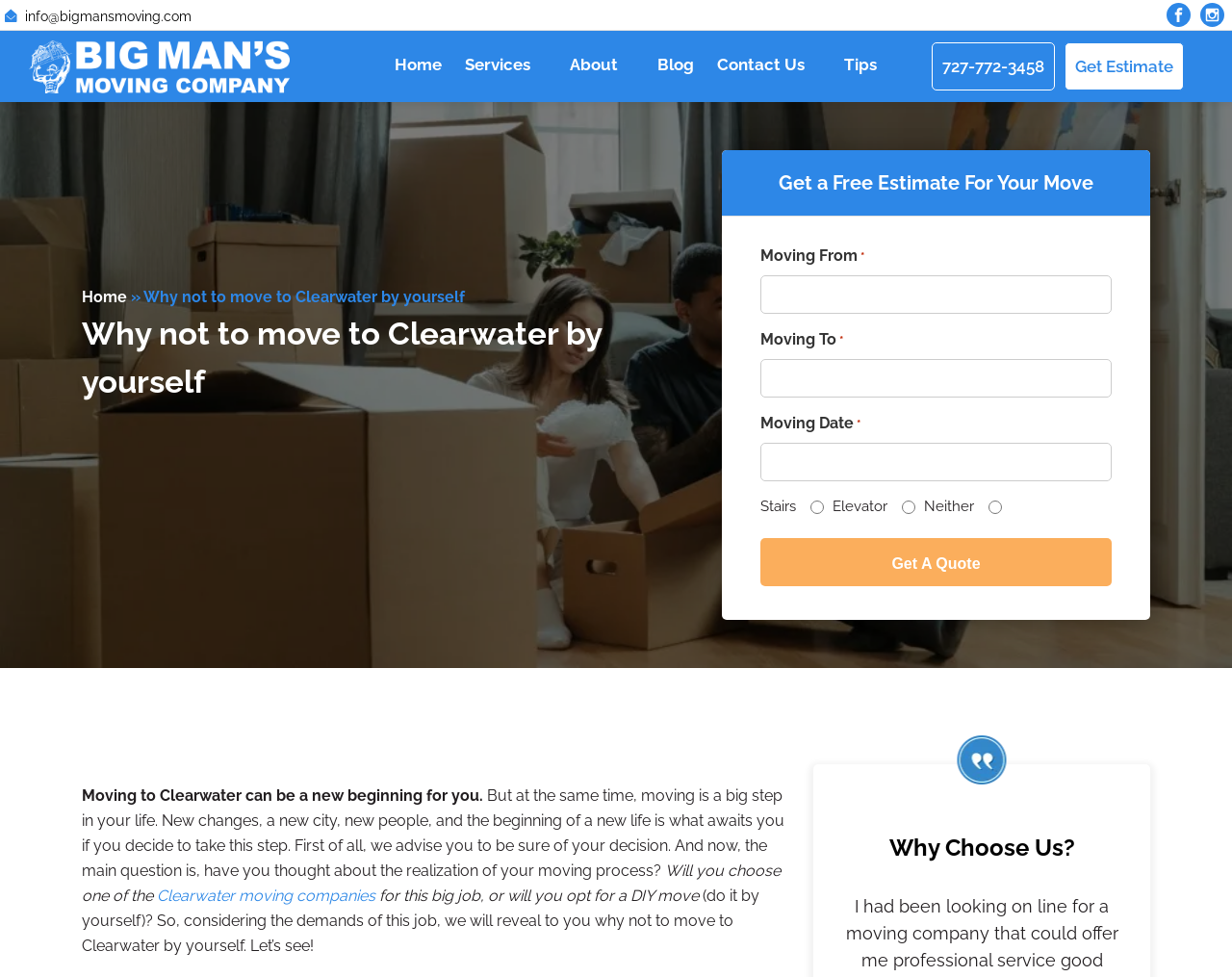Can you locate the main headline on this webpage and provide its text content?

Why not to move to Clearwater by yourself